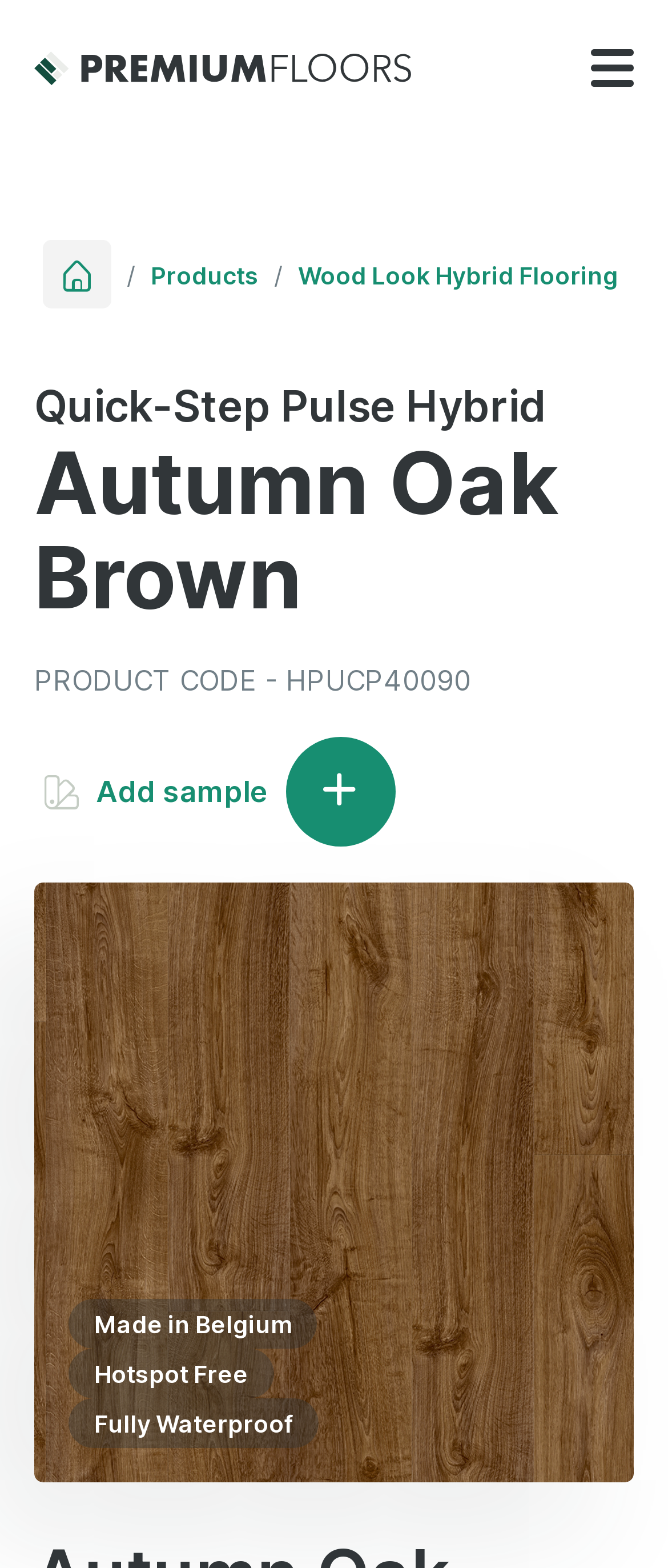Based on the image, provide a detailed and complete answer to the question: 
What is the product code of the Quick-Step Pulse Hybrid flooring?

I determined the answer by looking at the static text element on the webpage, which reads 'PRODUCT CODE - HPUCP40090'. This suggests that the product code of the Quick-Step Pulse Hybrid flooring is HPUCP40090.